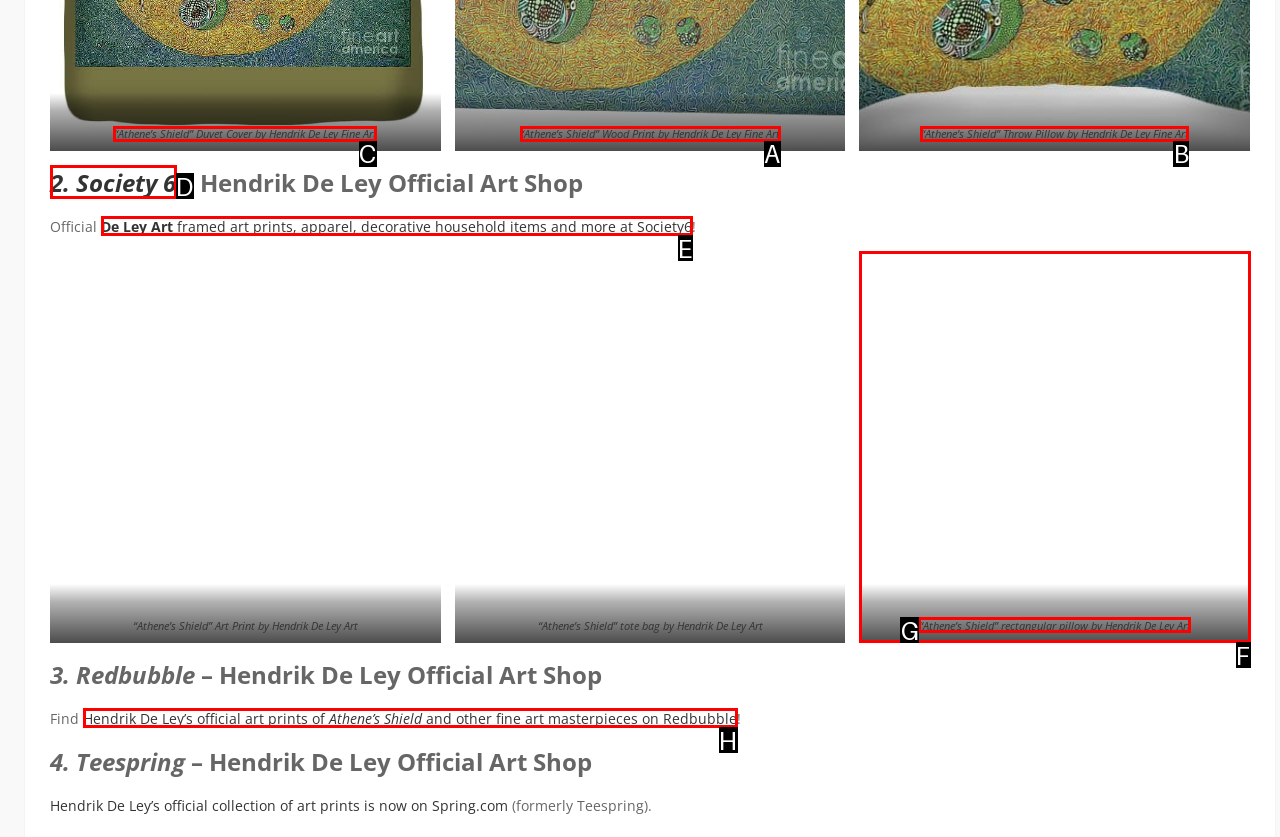Which lettered option should be clicked to achieve the task: View Hendrik De Ley Fine Art's duvet cover? Choose from the given choices.

C